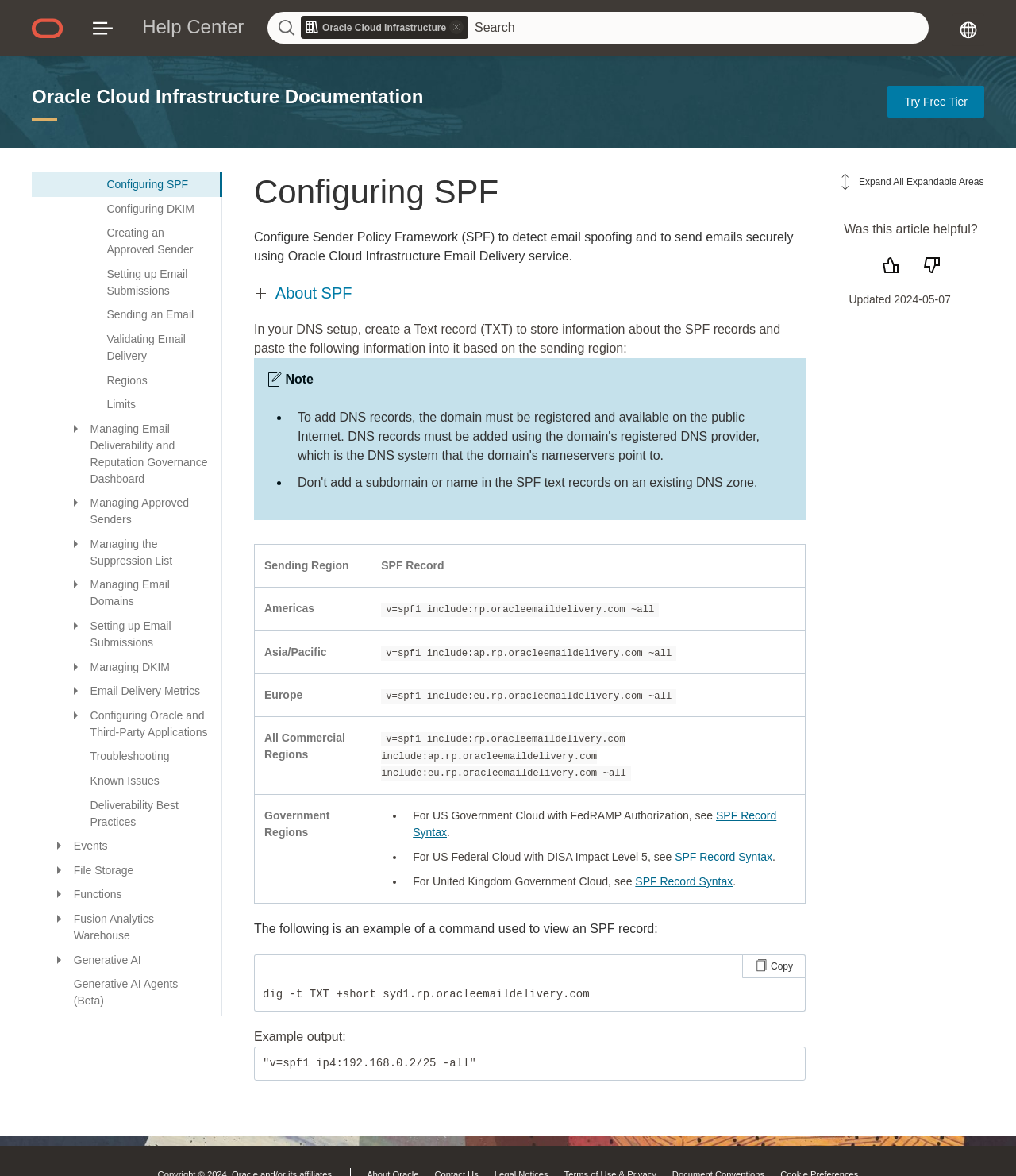Given the content of the image, can you provide a detailed answer to the question?
What is the purpose of the search bar?

I deduced this answer by looking at the search bar with the placeholder text 'Search' and the button 'Search scoped to this page. Use this button to use site search instead.' next to it, which implies that the search bar is meant to search the current page.